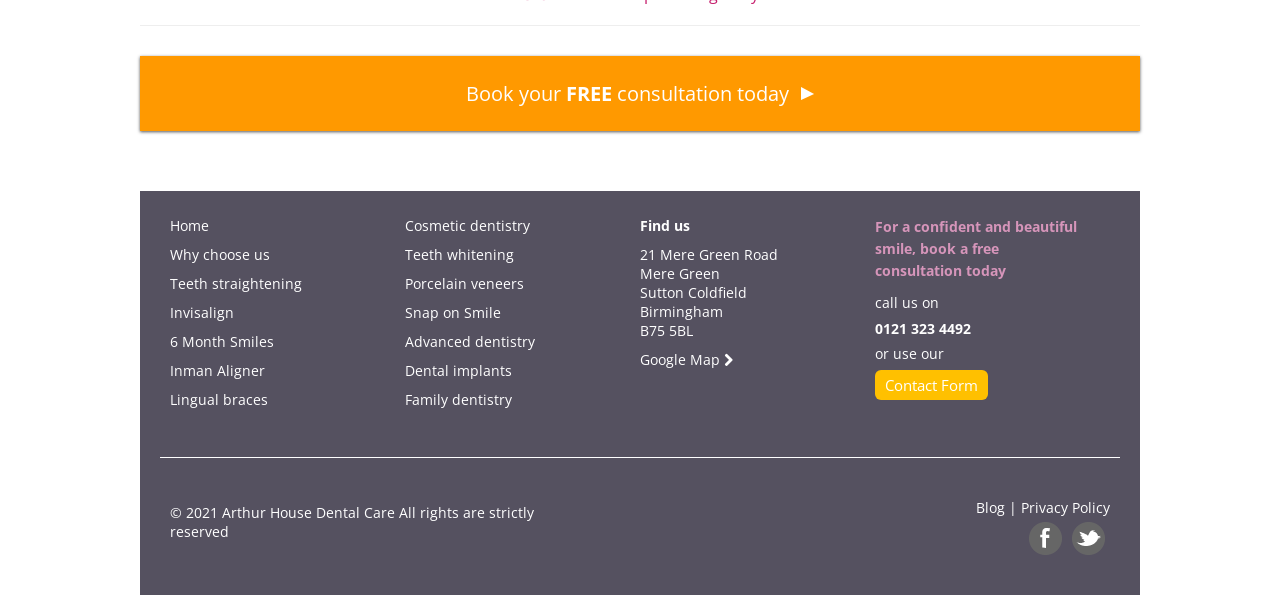From the details in the image, provide a thorough response to the question: What is the purpose of the 'Book your FREE consultation today' link?

The 'Book your FREE consultation today' link is likely intended to allow users to book a free consultation with the dental care, as suggested by the text 'For a confident and beautiful smile, book a free consultation today'.